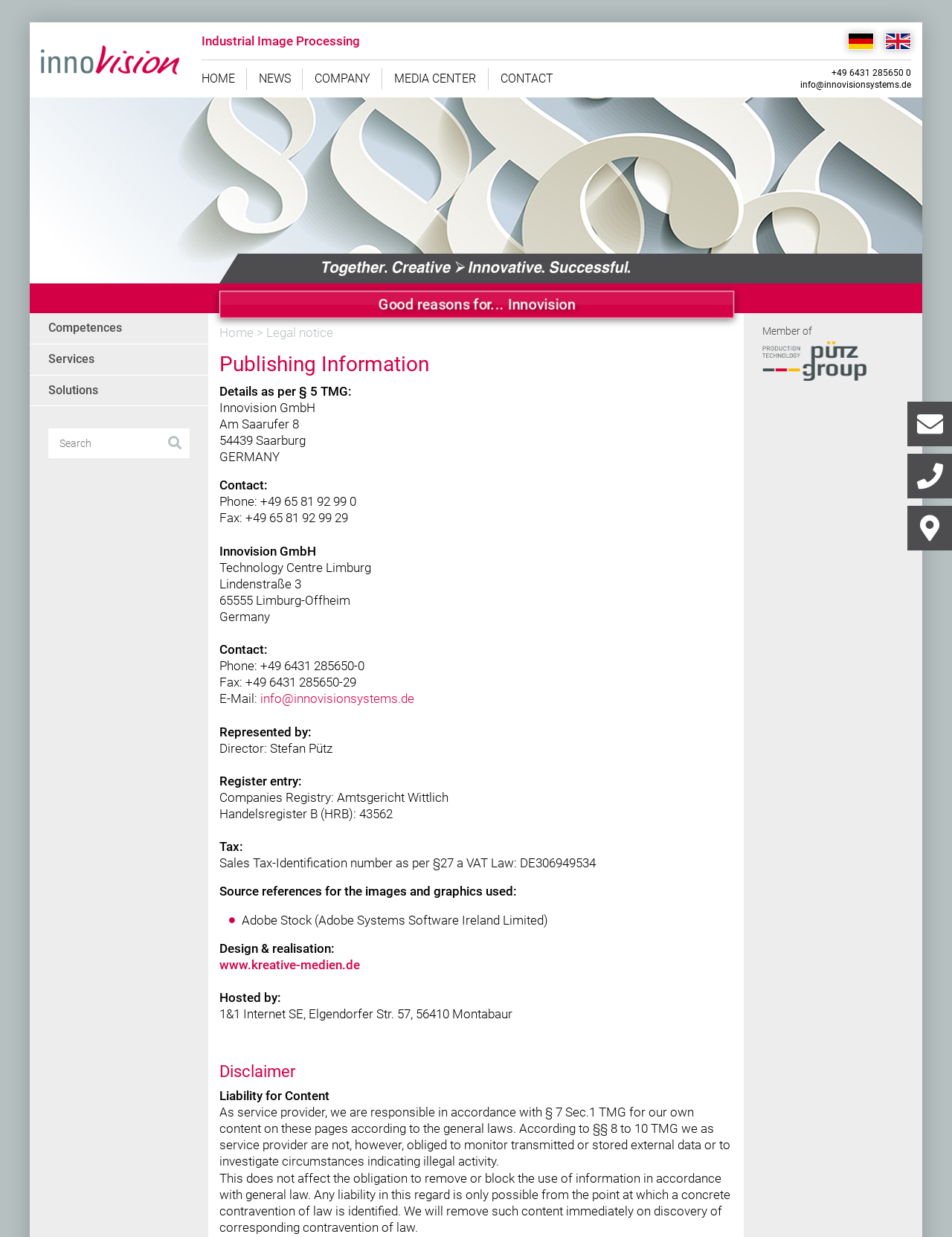Please specify the bounding box coordinates of the clickable region to carry out the following instruction: "Click the HOME link". The coordinates should be four float numbers between 0 and 1, in the format [left, top, right, bottom].

[0.2, 0.055, 0.259, 0.073]